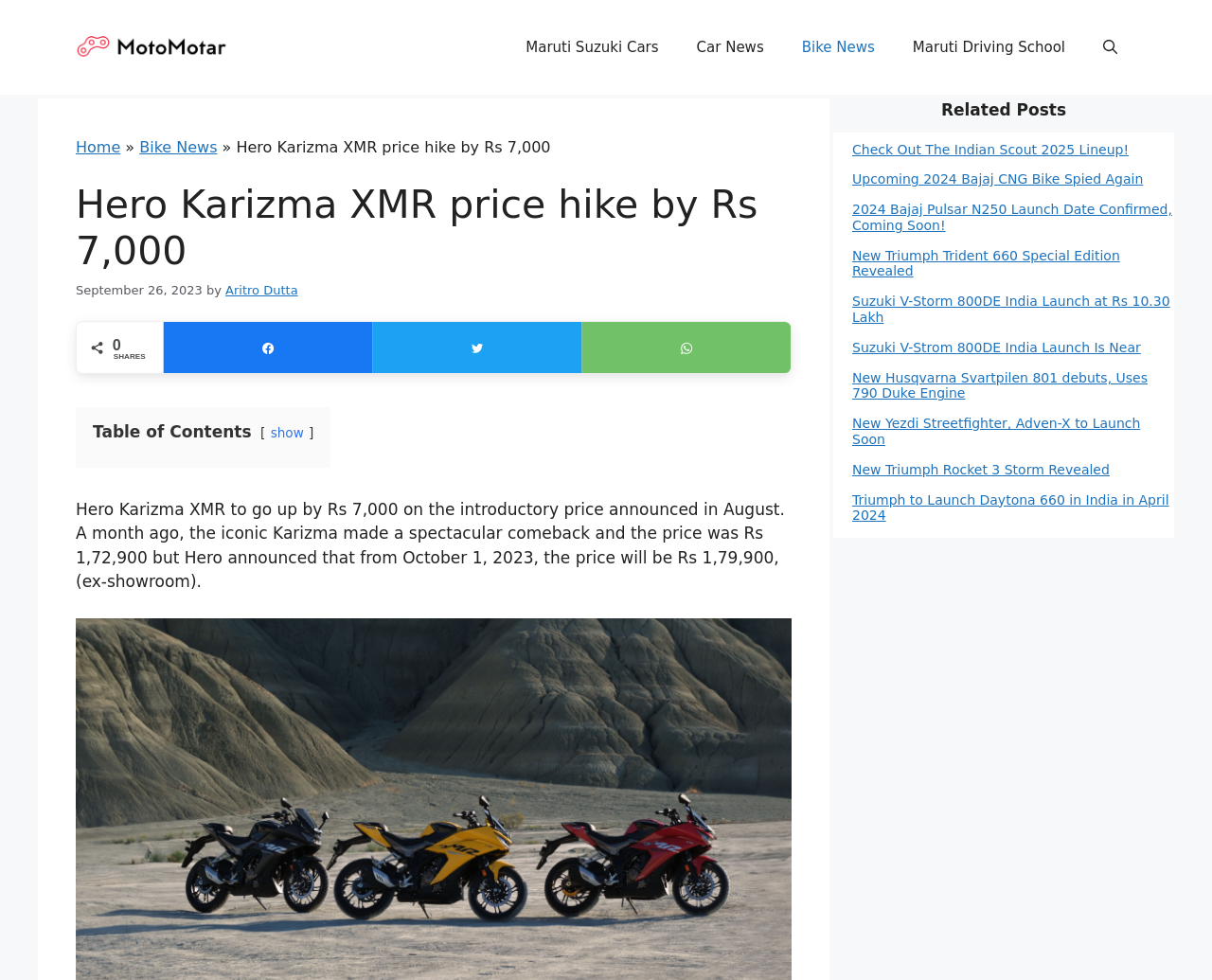Locate the bounding box coordinates of the clickable area needed to fulfill the instruction: "Click on the Corporate Tax link".

None